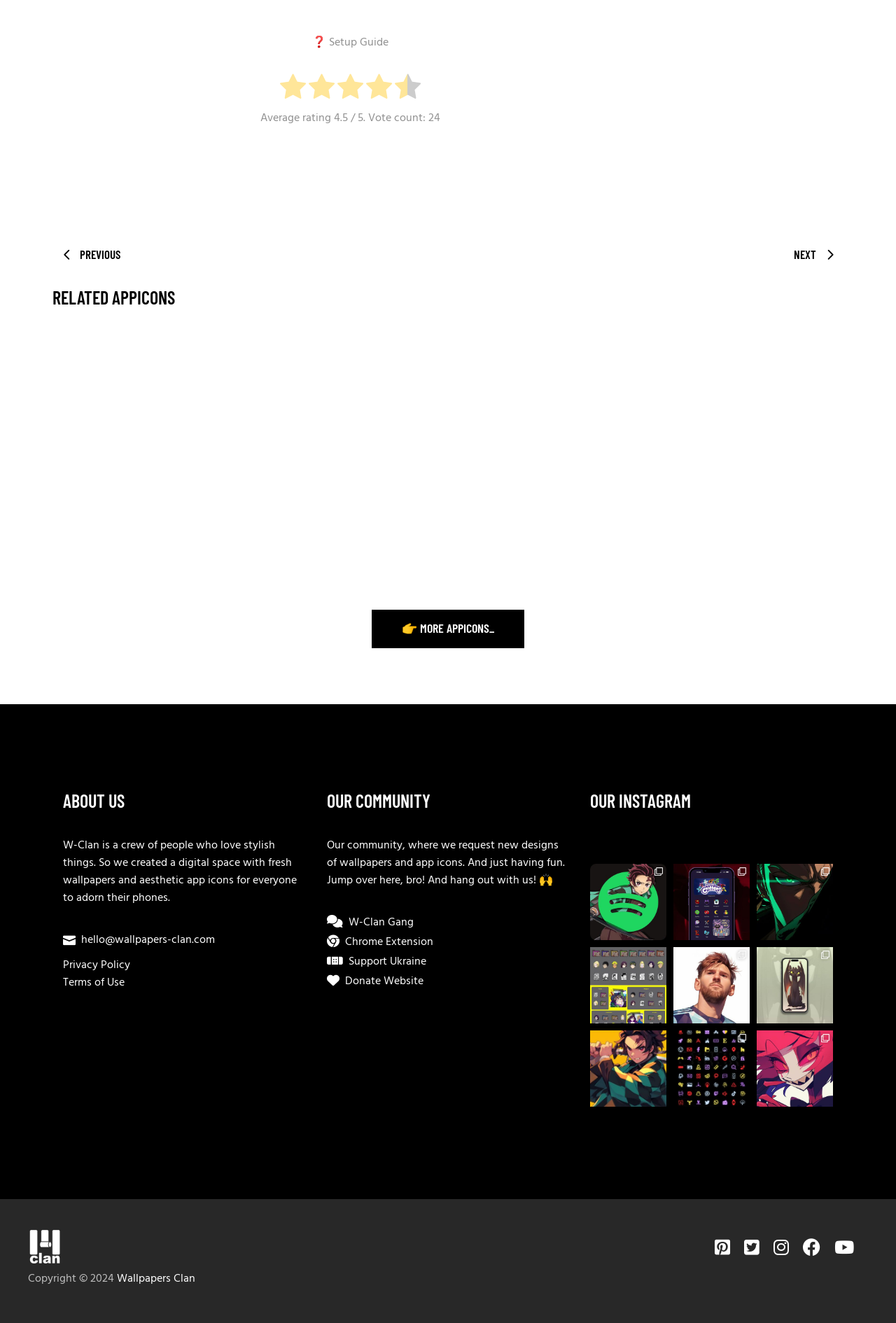Using the information from the screenshot, answer the following question thoroughly:
How many app icon packs are displayed on the webpage?

There are 8 app icon packs displayed on the webpage, each with a link and an image.